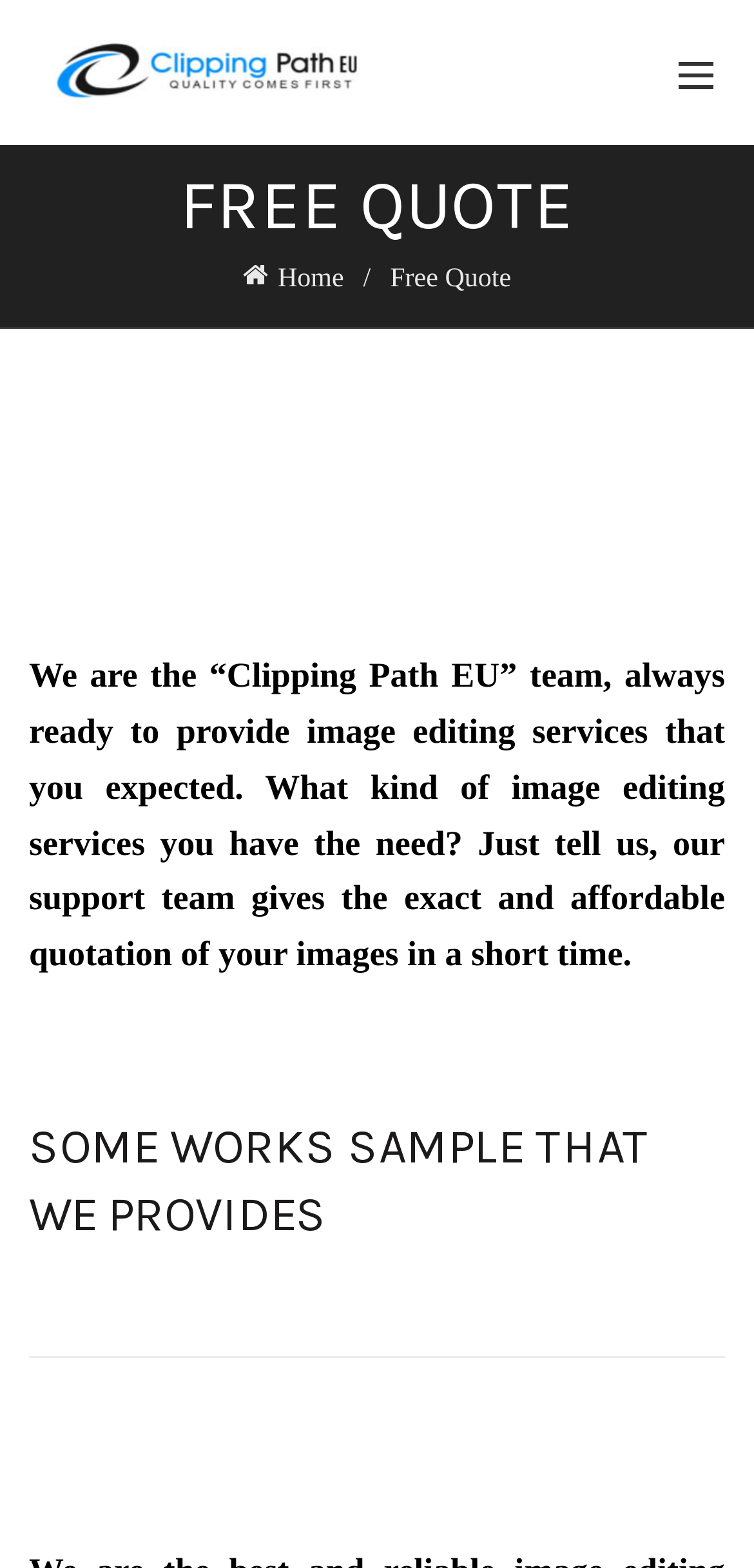Articulate a complete and detailed caption of the webpage elements.

This webpage is about image editing services and post-production photography, specifically highlighting clipping path services, photo retouching, and image masking. 

At the top, there is a layout table spanning almost the entire width of the page. Within this table, a link to "Clipping Path Service" is positioned on the left, accompanied by an image with the same description. 

Below this table, a prominent heading "FREE QUOTE" is centered, followed by a link to the homepage on the left and a static text "Free Quote" on the right. 

Further down, a heading "GET YOUR IMAGE EDITING SERVICES QUOTE INTO 30 MINUTES" stretches across the page, emphasizing the quick turnaround time for quotes. 

Below this heading, a paragraph of text describes the services provided by the "Clipping Path EU" team, mentioning their readiness to provide image editing services and their support team's ability to provide exact and affordable quotations. 

The webpage also showcases some work samples, as indicated by the heading "SOME WORKS SAMPLE THAT WE PROVIDES", positioned near the bottom left of the page. 

Finally, at the very bottom, a heading "WHY CHOSE US?" is centered, likely highlighting the unique benefits of choosing this image editing service provider.